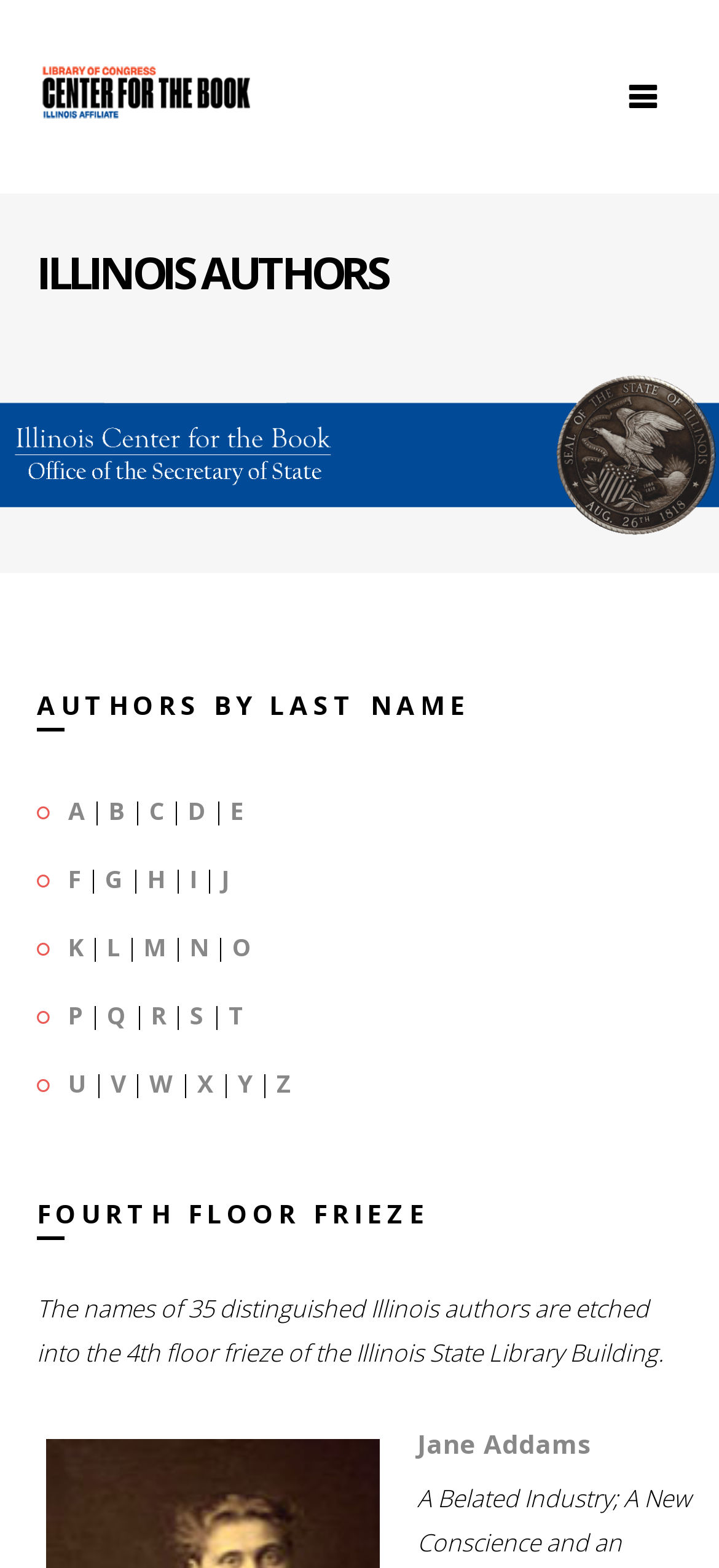How many distinguished Illinois authors are etched into the 4th floor frieze of the Illinois State Library Building?
Please provide a single word or phrase in response based on the screenshot.

35